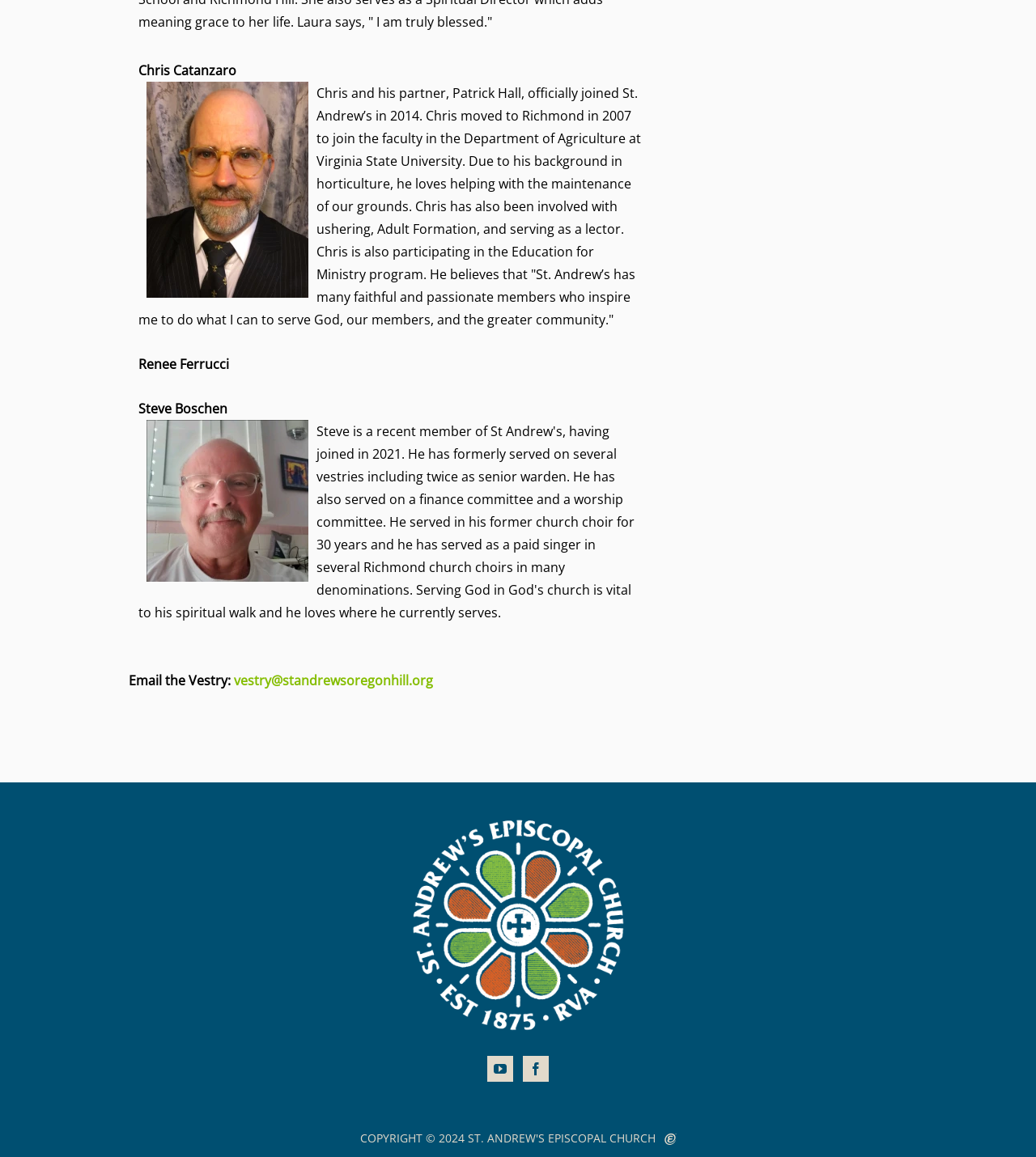Provide a brief response using a word or short phrase to this question:
How many social media links are present at the bottom of the page?

4